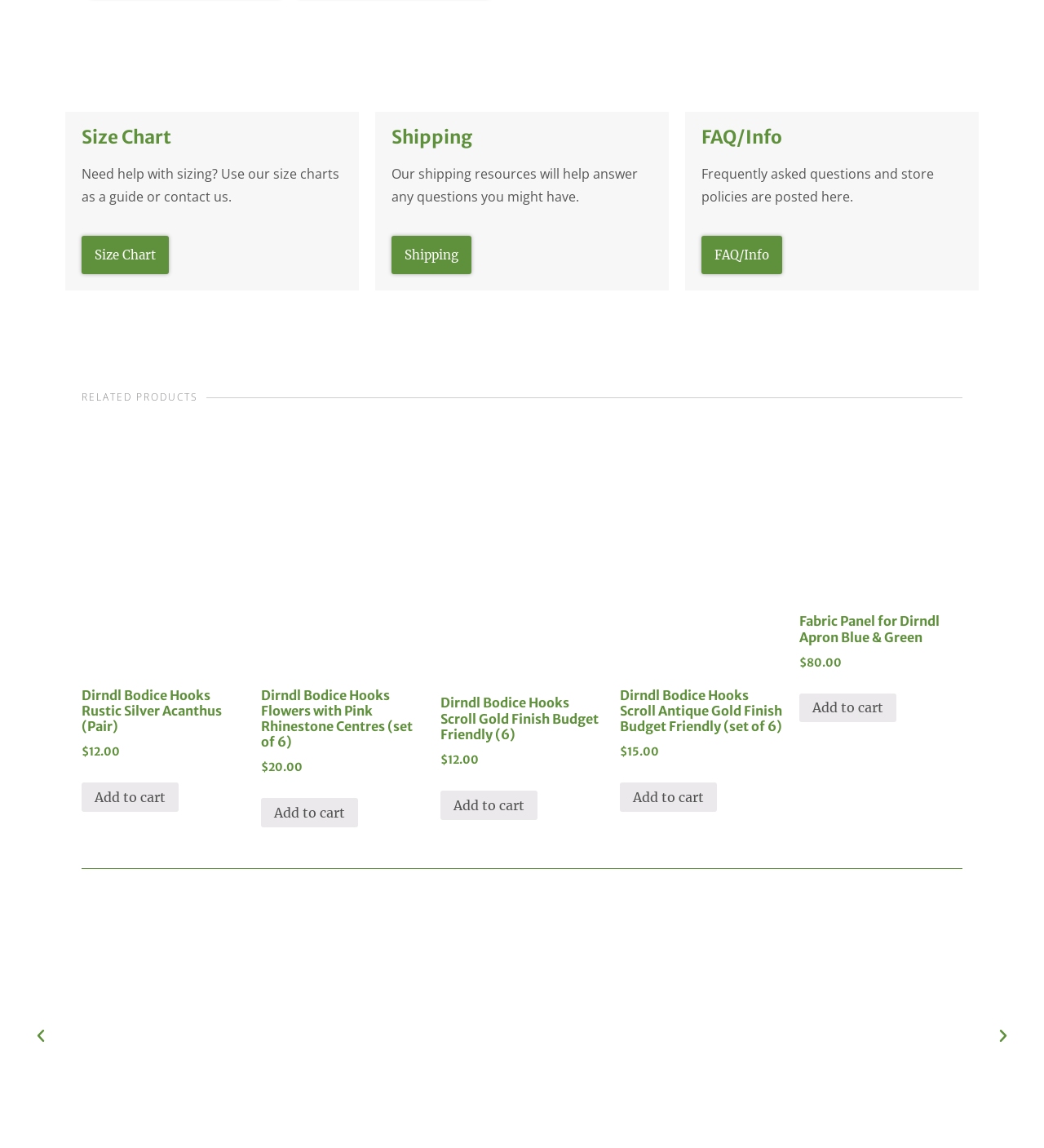What is the purpose of the 'Size Chart' link?
Carefully analyze the image and provide a detailed answer to the question.

The 'Size Chart' link is likely to provide a guide for customers to determine their correct size when purchasing products from the website. This is inferred from the static text 'Need help with sizing? Use our size charts as a guide or contact us.' which is located near the 'Size Chart' link.